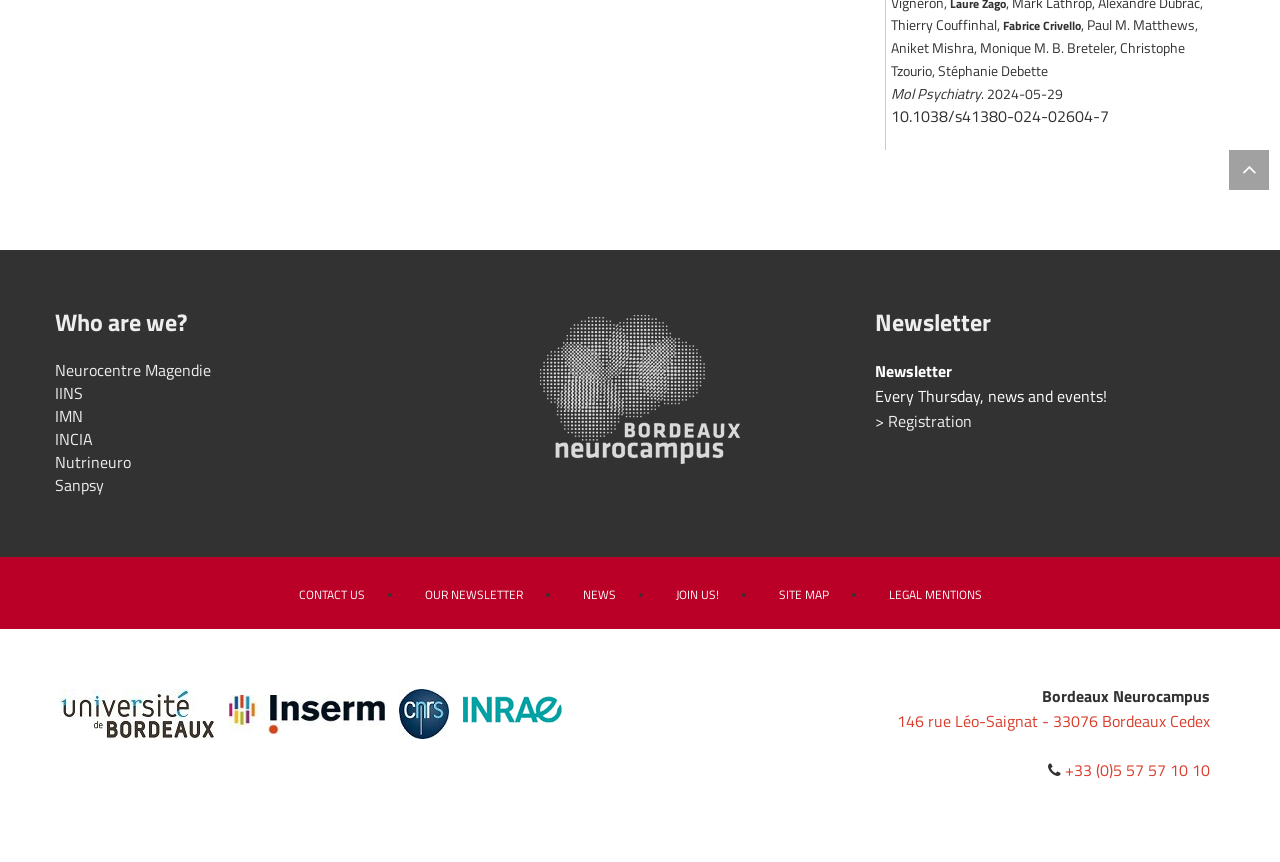Kindly determine the bounding box coordinates of the area that needs to be clicked to fulfill this instruction: "Subscribe to the newsletter".

[0.684, 0.475, 0.759, 0.503]